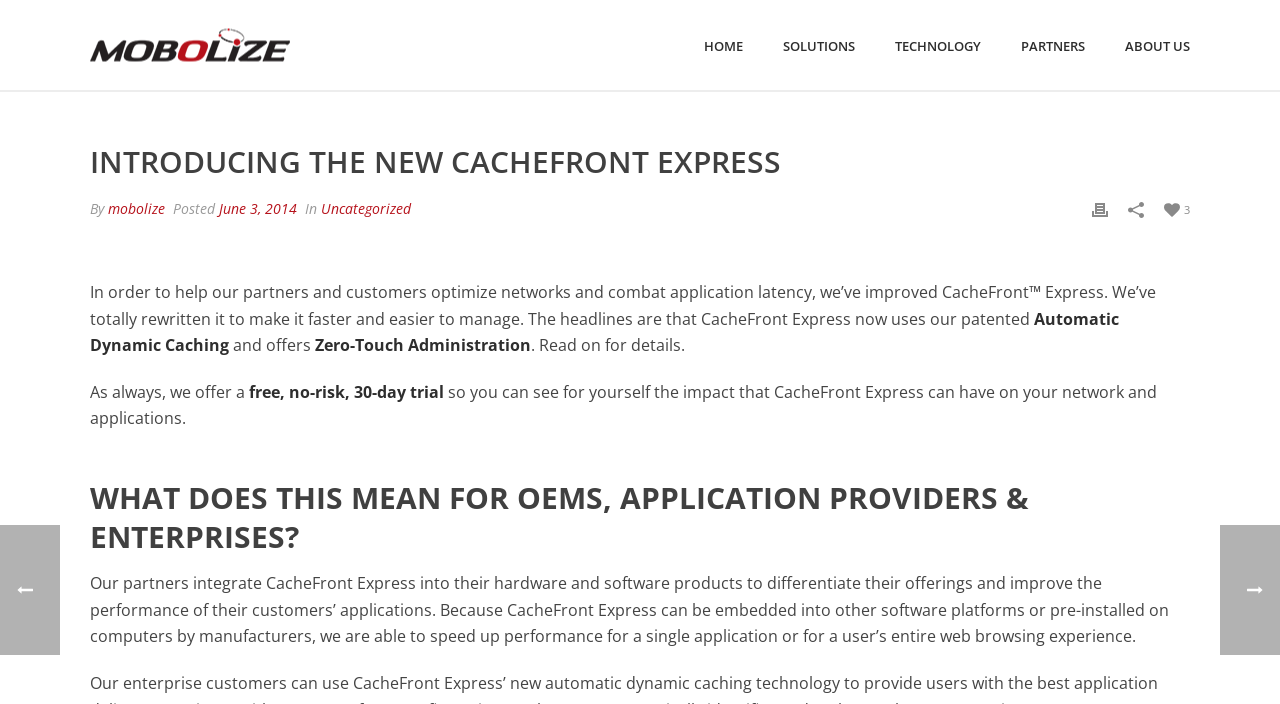Determine the bounding box coordinates for the area that should be clicked to carry out the following instruction: "print the page".

[0.853, 0.277, 0.866, 0.315]